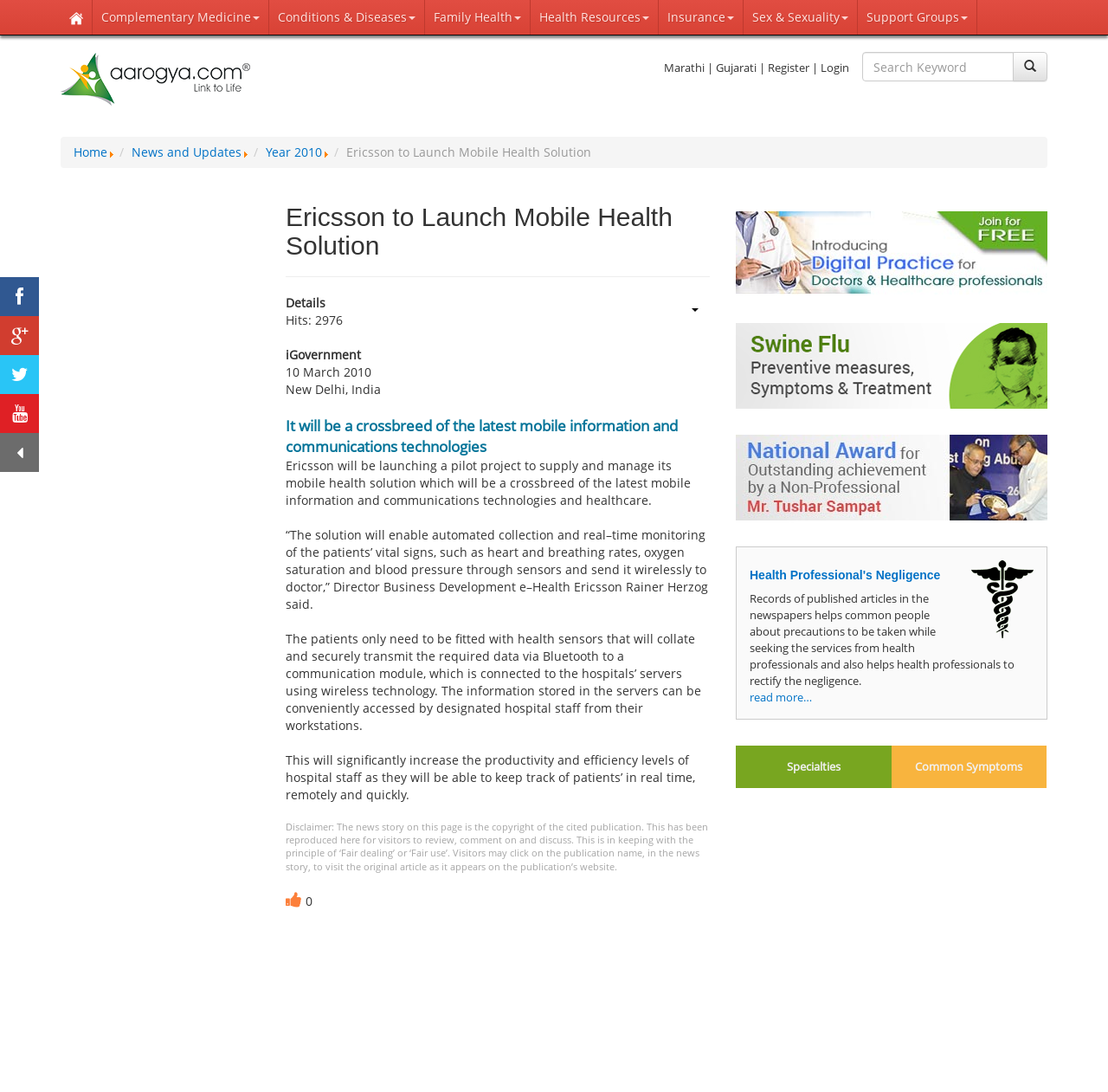Locate the bounding box coordinates of the area you need to click to fulfill this instruction: 'Click on the 'Home' link'. The coordinates must be in the form of four float numbers ranging from 0 to 1: [left, top, right, bottom].

[0.055, 0.0, 0.084, 0.032]